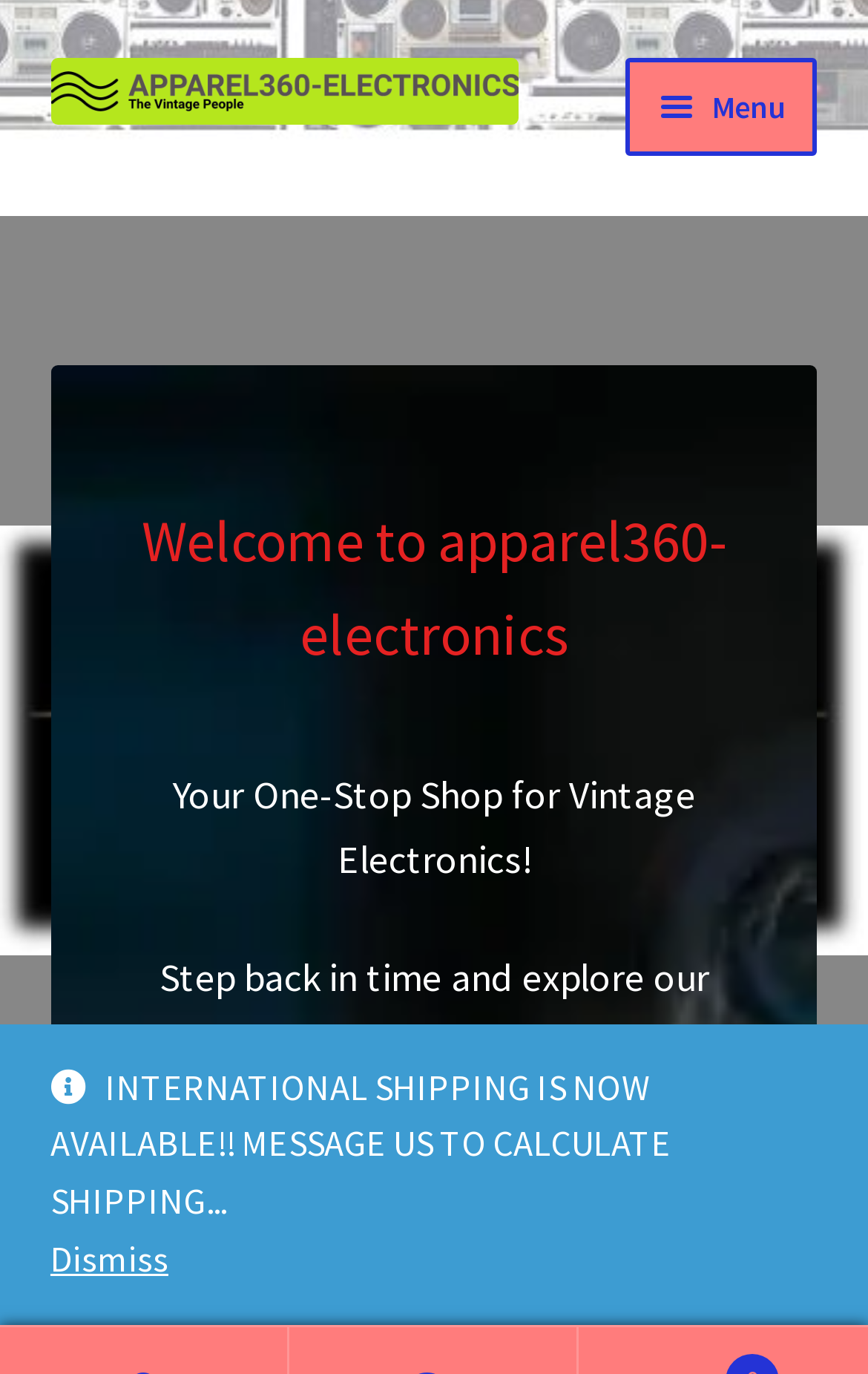Find and indicate the bounding box coordinates of the region you should select to follow the given instruction: "Dismiss the notification".

[0.058, 0.896, 0.942, 0.938]